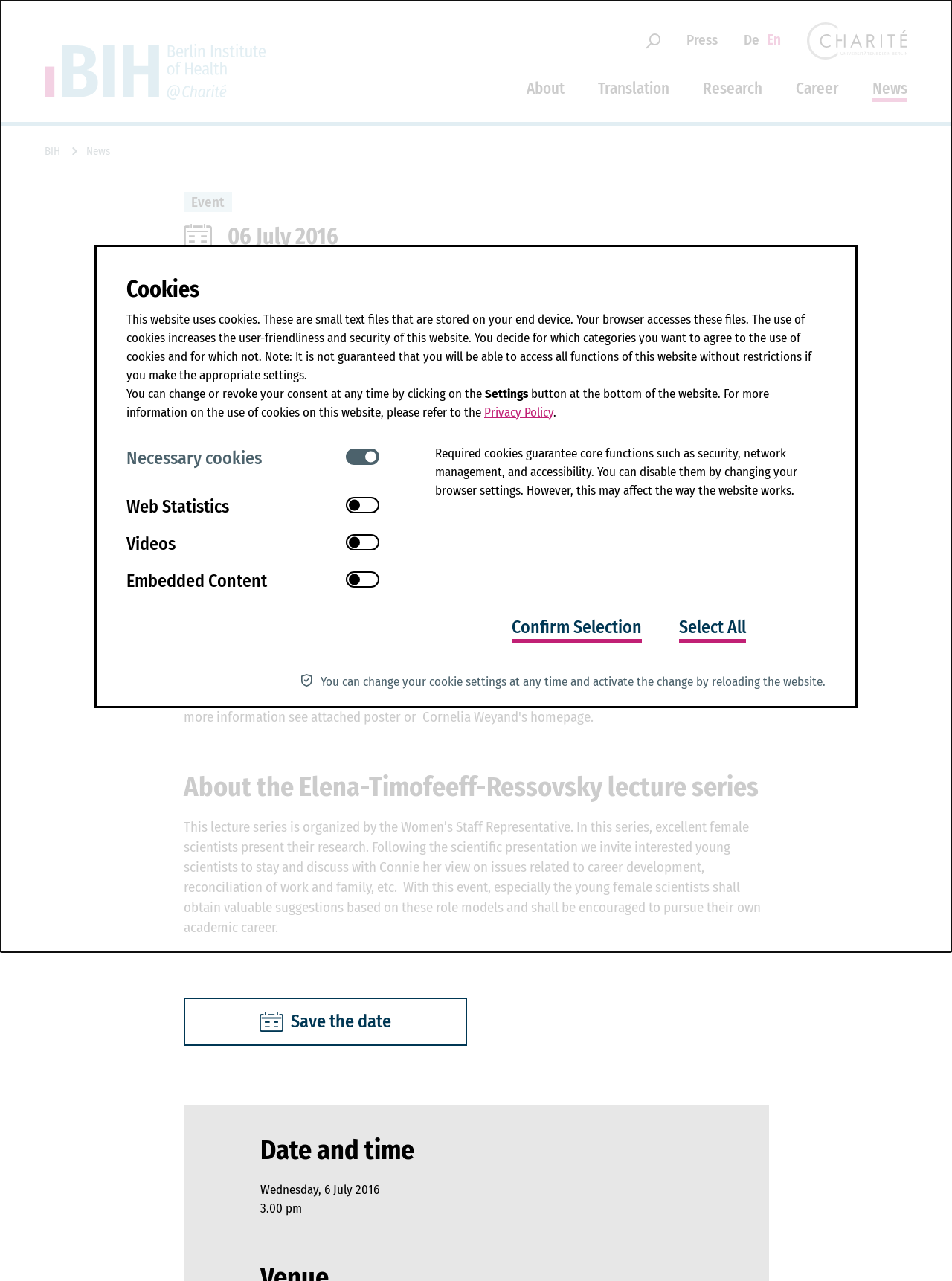Identify the bounding box coordinates of the section to be clicked to complete the task described by the following instruction: "Learn more about the program". The coordinates should be four float numbers between 0 and 1, formatted as [left, top, right, bottom].

None